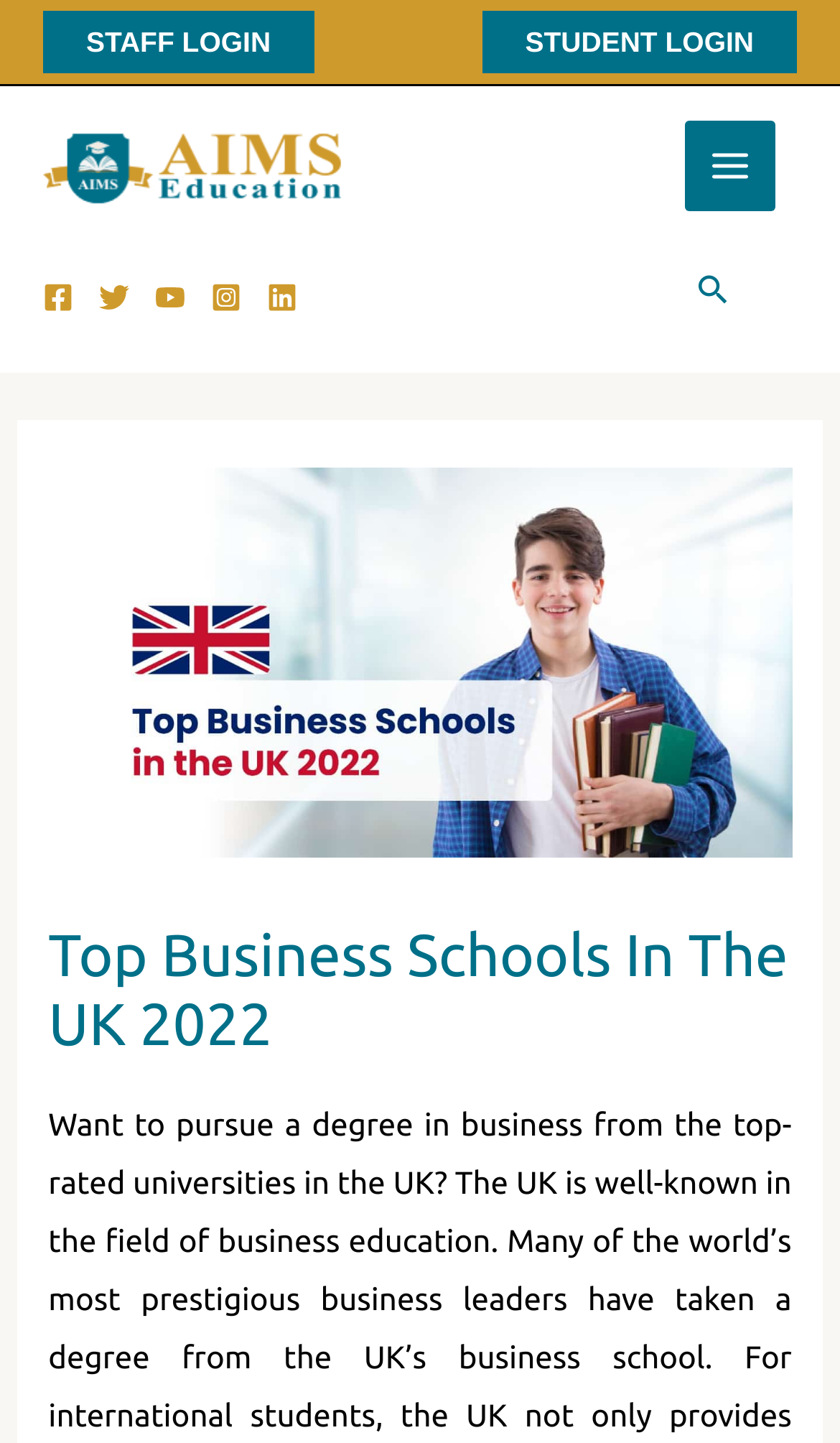Find the bounding box coordinates of the element I should click to carry out the following instruction: "Search for something".

[0.826, 0.188, 0.872, 0.218]